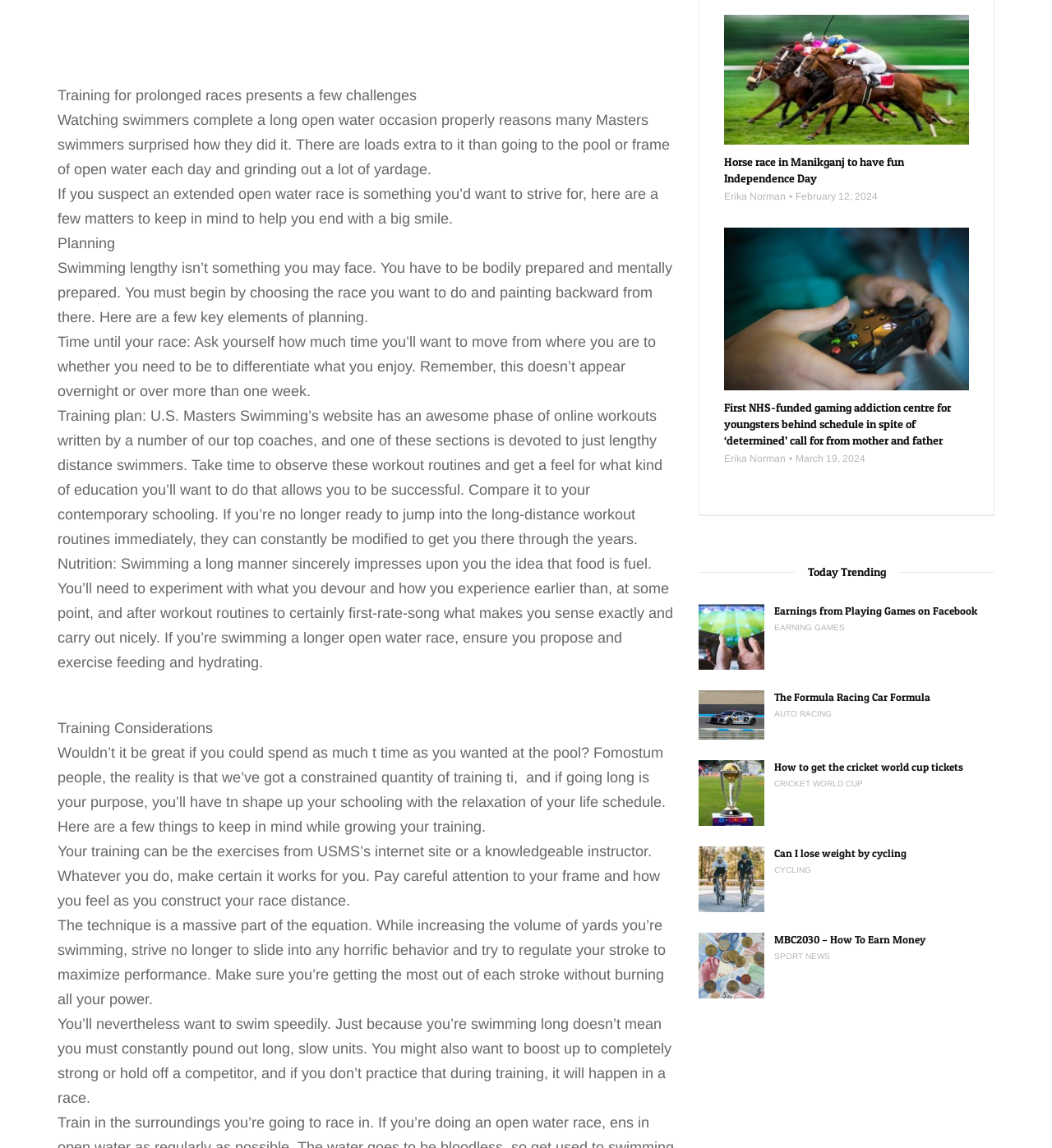Provide the bounding box coordinates for the UI element that is described as: "lengthy".

[0.123, 0.226, 0.169, 0.241]